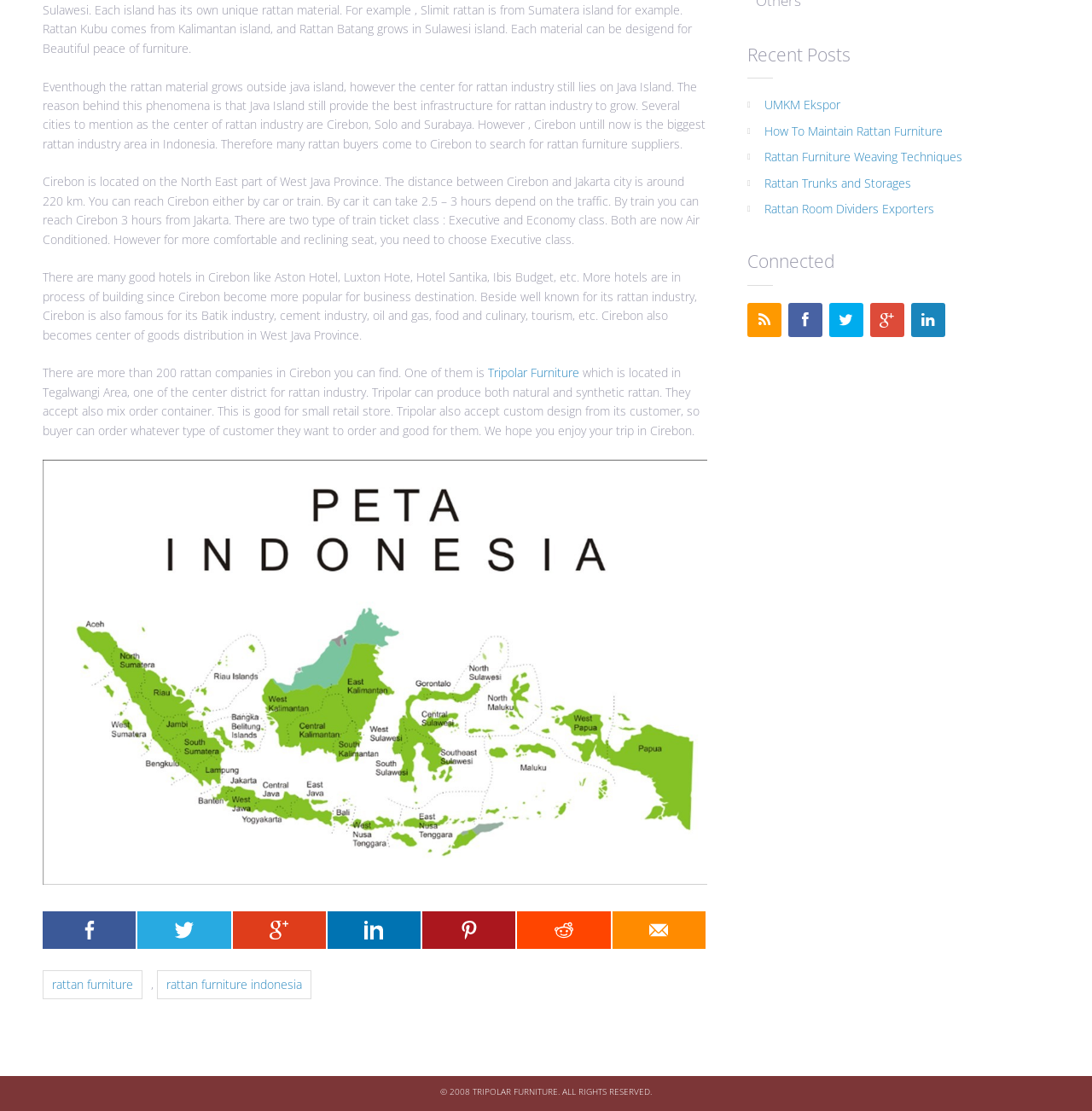Find the bounding box of the UI element described as: "How To Maintain Rattan Furniture". The bounding box coordinates should be given as four float values between 0 and 1, i.e., [left, top, right, bottom].

[0.7, 0.111, 0.863, 0.125]